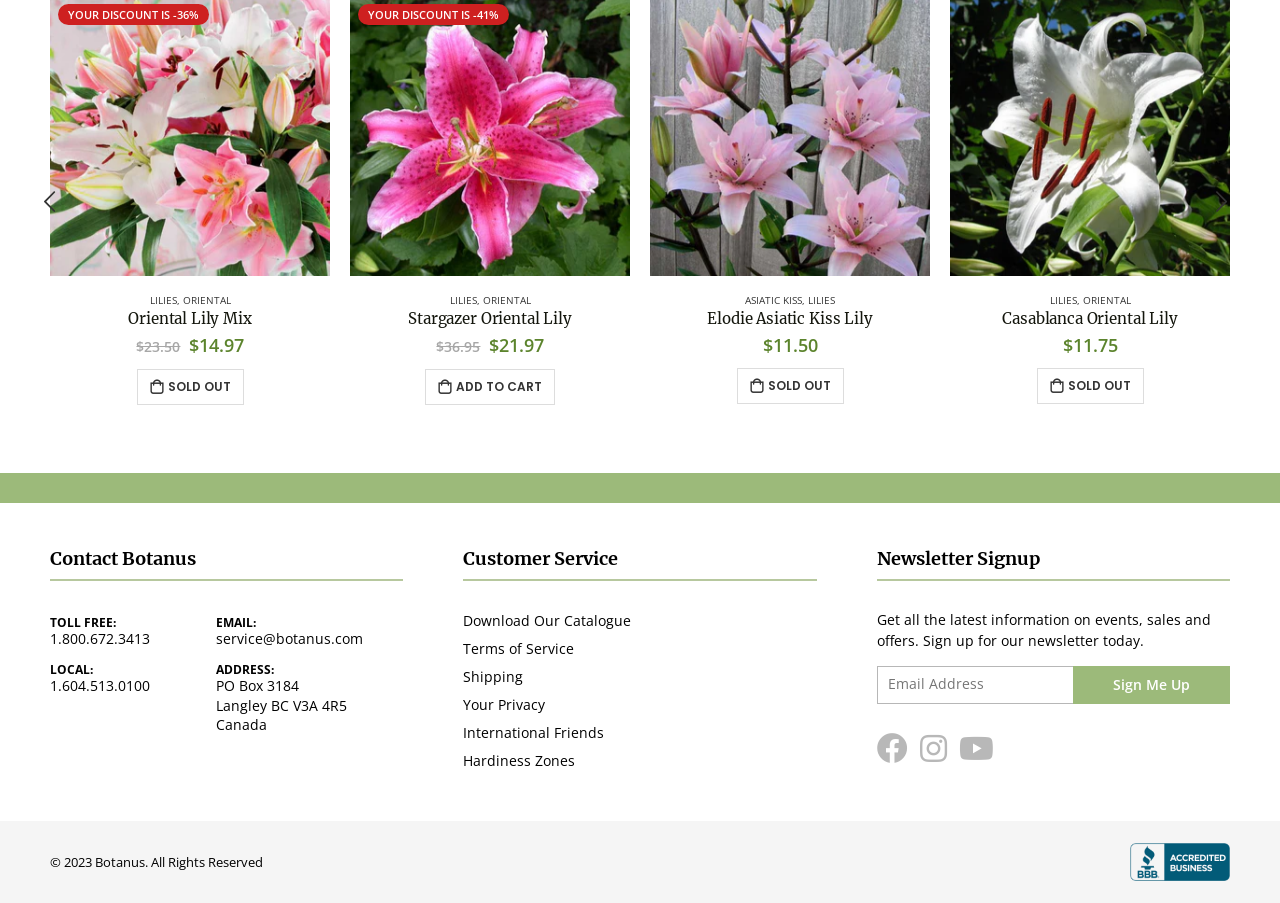Locate the bounding box coordinates of the segment that needs to be clicked to meet this instruction: "Find a Church".

None